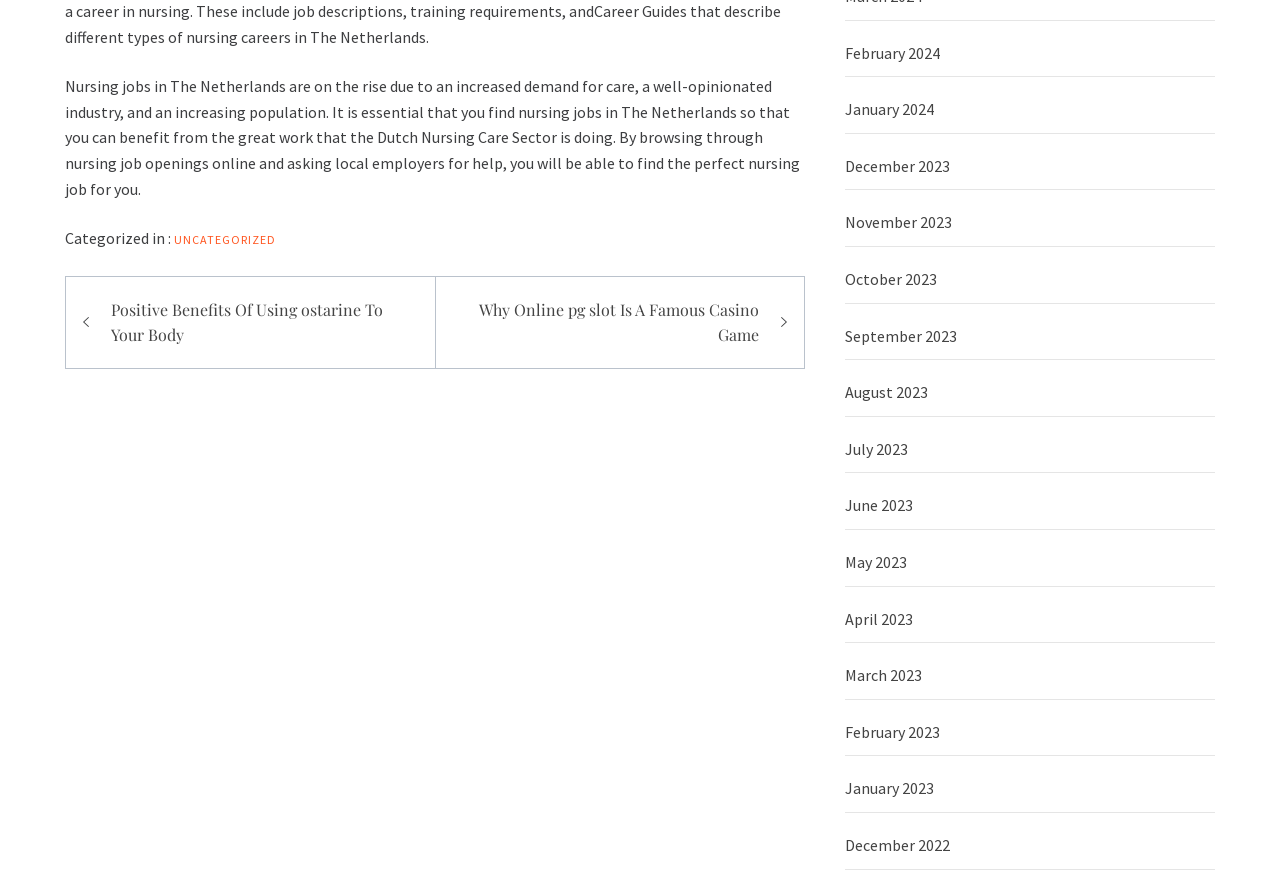Please locate the clickable area by providing the bounding box coordinates to follow this instruction: "View post about ostarine benefits".

[0.075, 0.335, 0.332, 0.393]